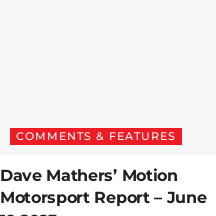Answer the question using only one word or a concise phrase: What type of font is used for the heading?

Bold font